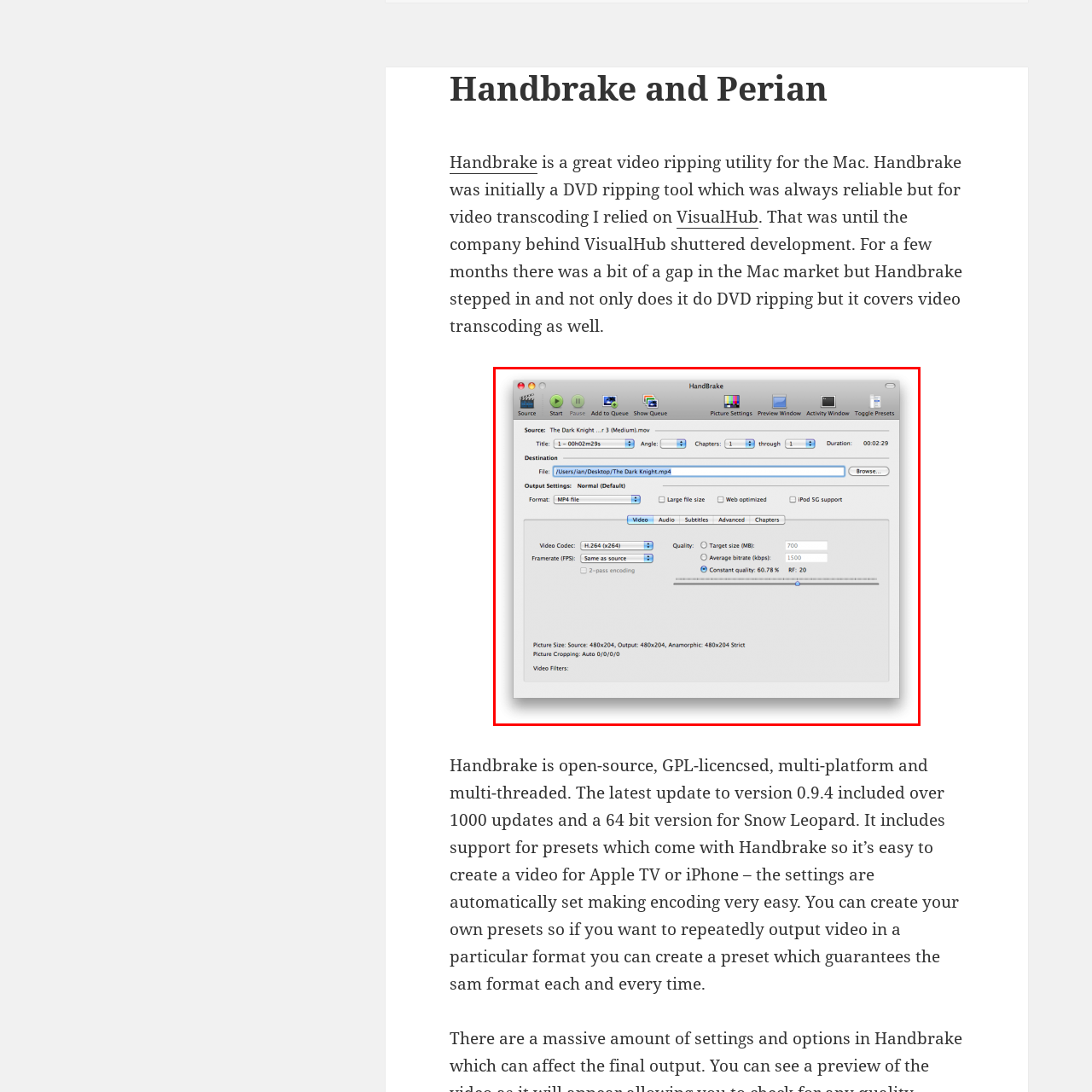What can be adjusted in the 'Video' tab?
Examine the red-bounded area in the image carefully and respond to the question with as much detail as possible.

The answer can be found in the 'Video' tab, which is highlighted in the interface, and it shows that users can modify video settings, including parameters such as video codec, frame rate, and quality, to customize the output video.